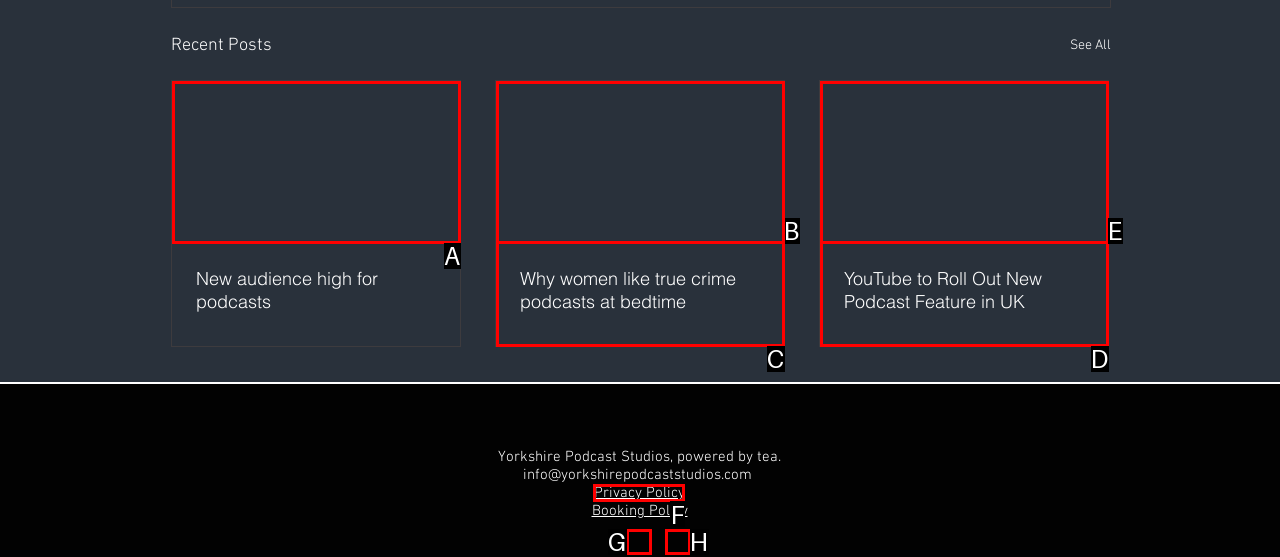Choose the letter of the UI element necessary for this task: View posts from May 2020
Answer with the correct letter.

None